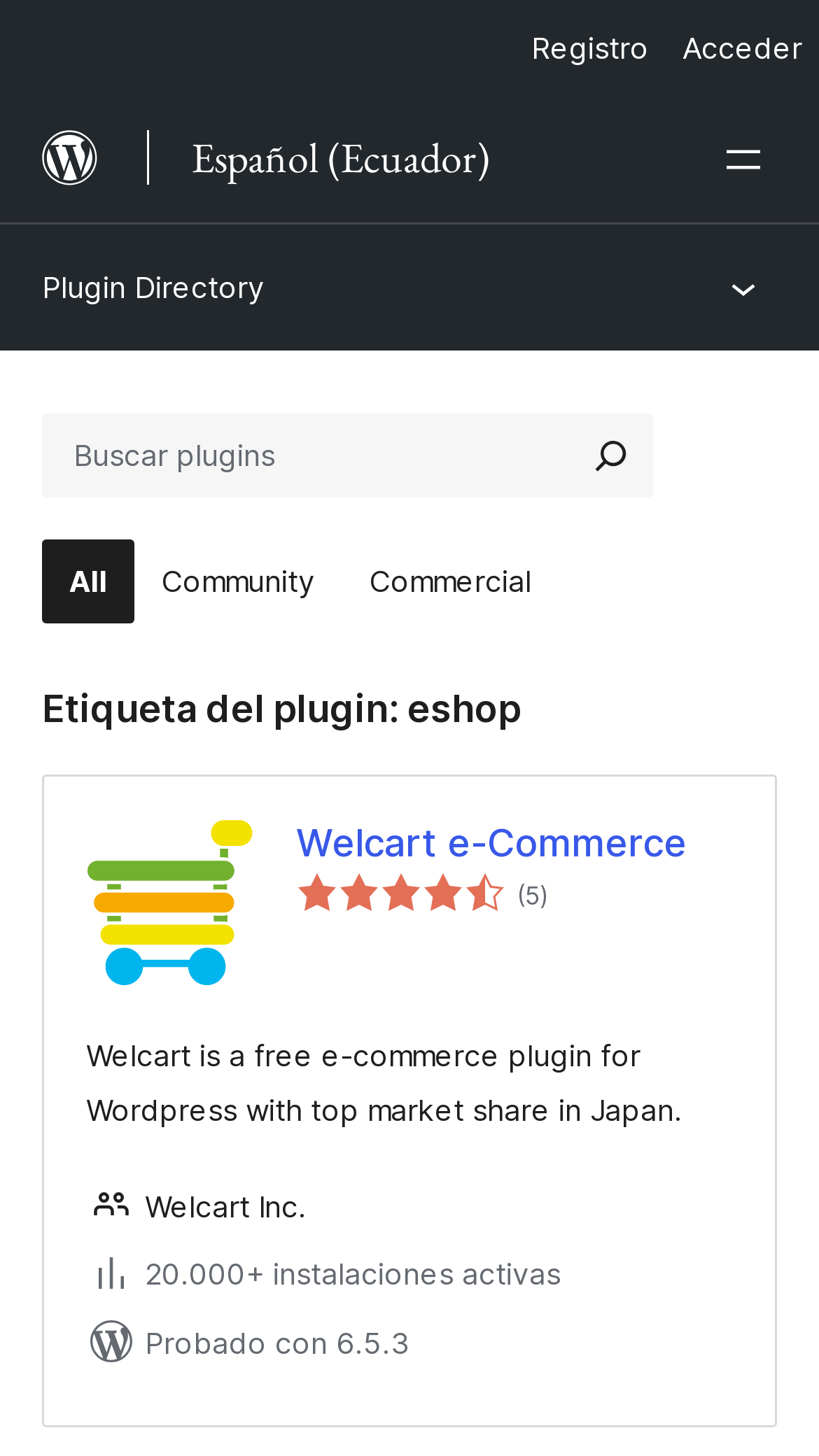Using the element description provided, determine the bounding box coordinates in the format (top-left x, top-left y, bottom-right x, bottom-right y). Ensure that all values are floating point numbers between 0 and 1. Element description: WordPress.org

[0.0, 0.066, 0.172, 0.151]